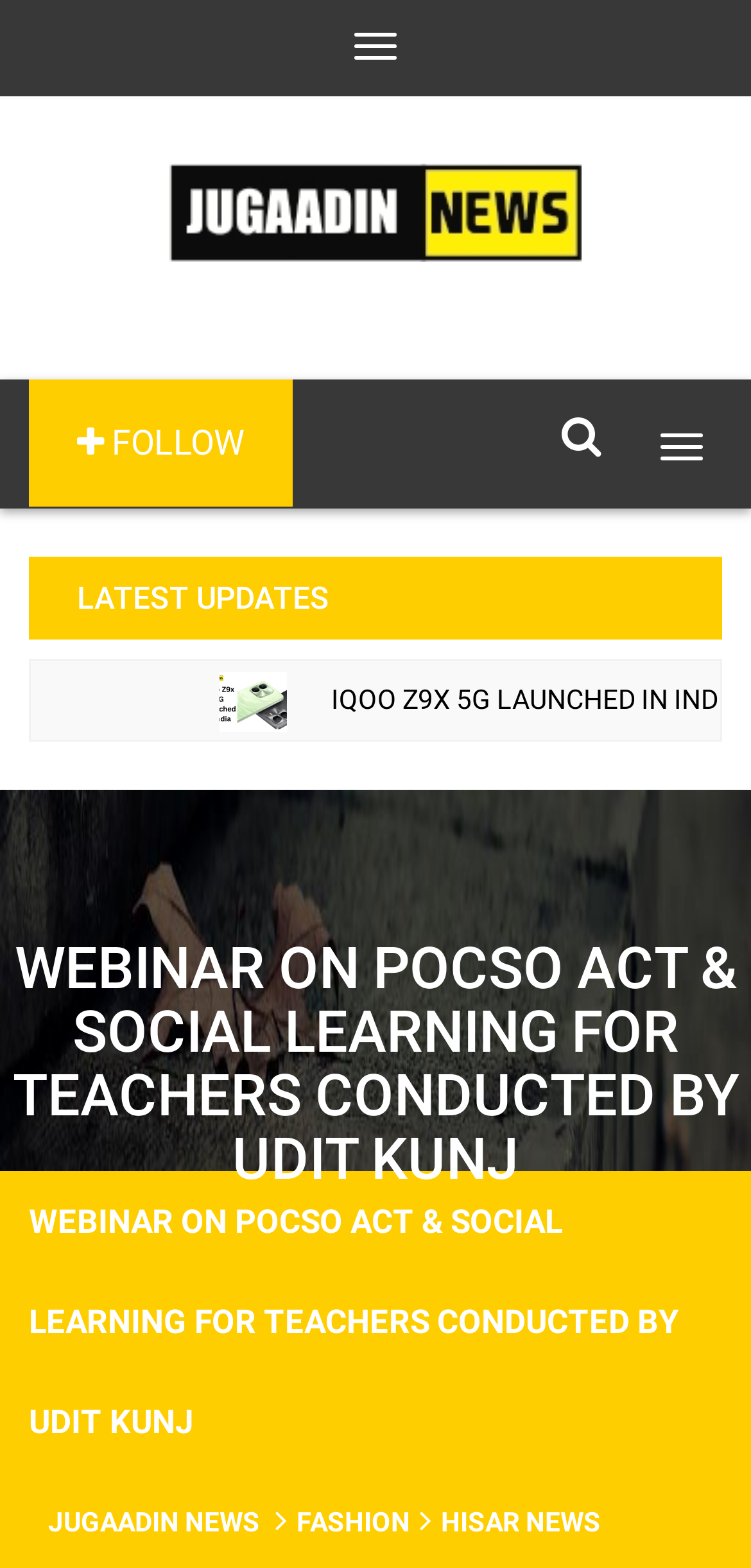Give a detailed account of the webpage, highlighting key information.

The webpage appears to be a website for a webinar on the POCSO Act, organized by the Udit Kunj foundation in collaboration with the Department of Education, Haryana. 

At the top left corner, there is a button to toggle navigation. Next to it, there is a link with no text. Below these elements, there is a static text "FOLLOW" and a search box where users can enter their search terms. 

On the right side of the top section, there is another button to toggle navigation. 

Below the top section, there is a heading "LATEST UPDATES" followed by an image announcing the launch of a new iQoo z9x 5G phone. 

The main content of the webpage is divided into two sections. The top section has a large background image, and on top of it, there are two headings with the same text "WEBINAR ON POCSO ACT & SOCIAL LEARNING FOR TEACHERS CONDUCTED BY UDIT KUNJ". 

At the bottom of the webpage, there are three links to news categories: "JUGAADIN NEWS", "FASHION", and "HISAR NEWS".